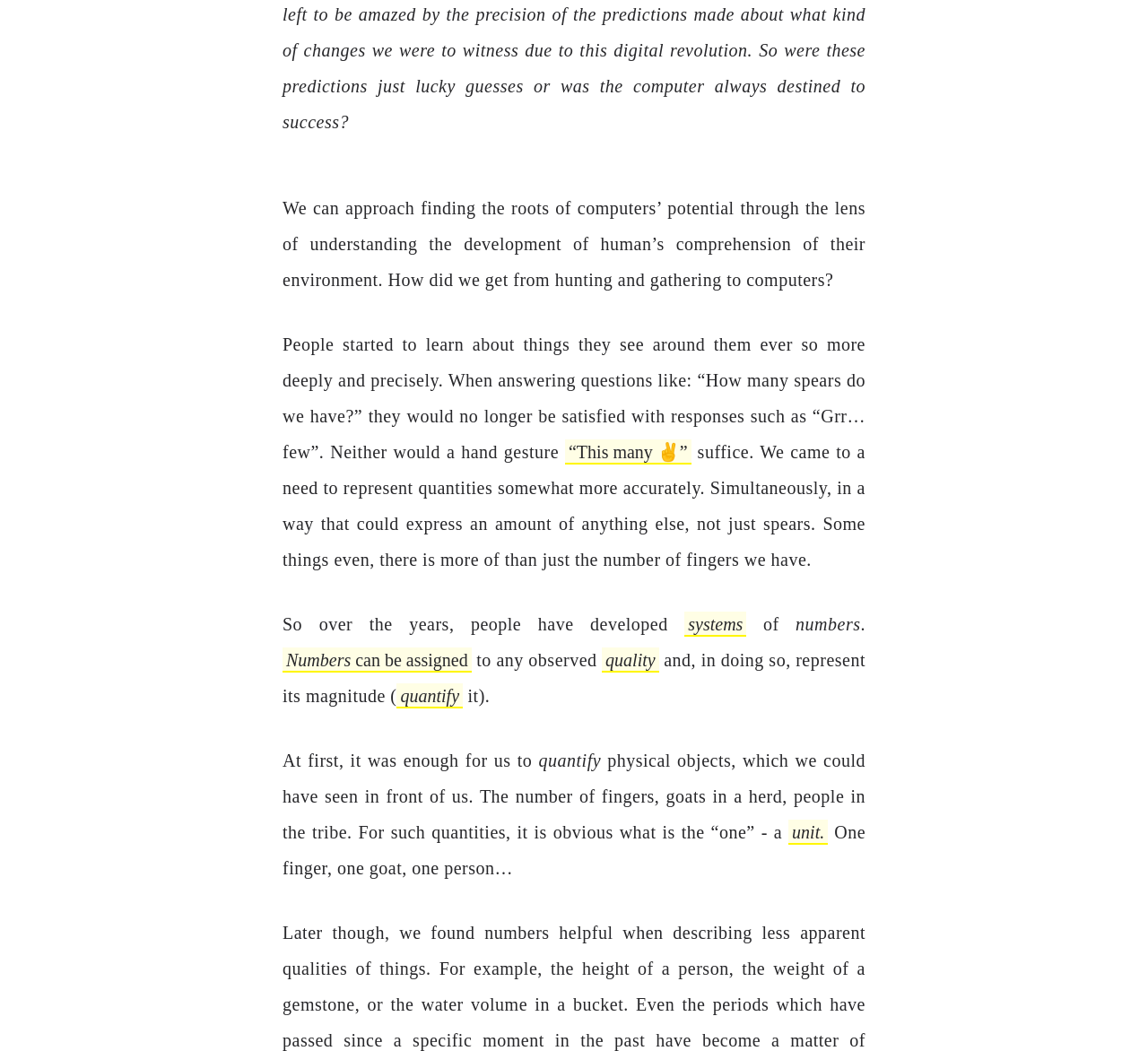Predict the bounding box of the UI element based on this description: "quantify".

[0.346, 0.65, 0.403, 0.674]